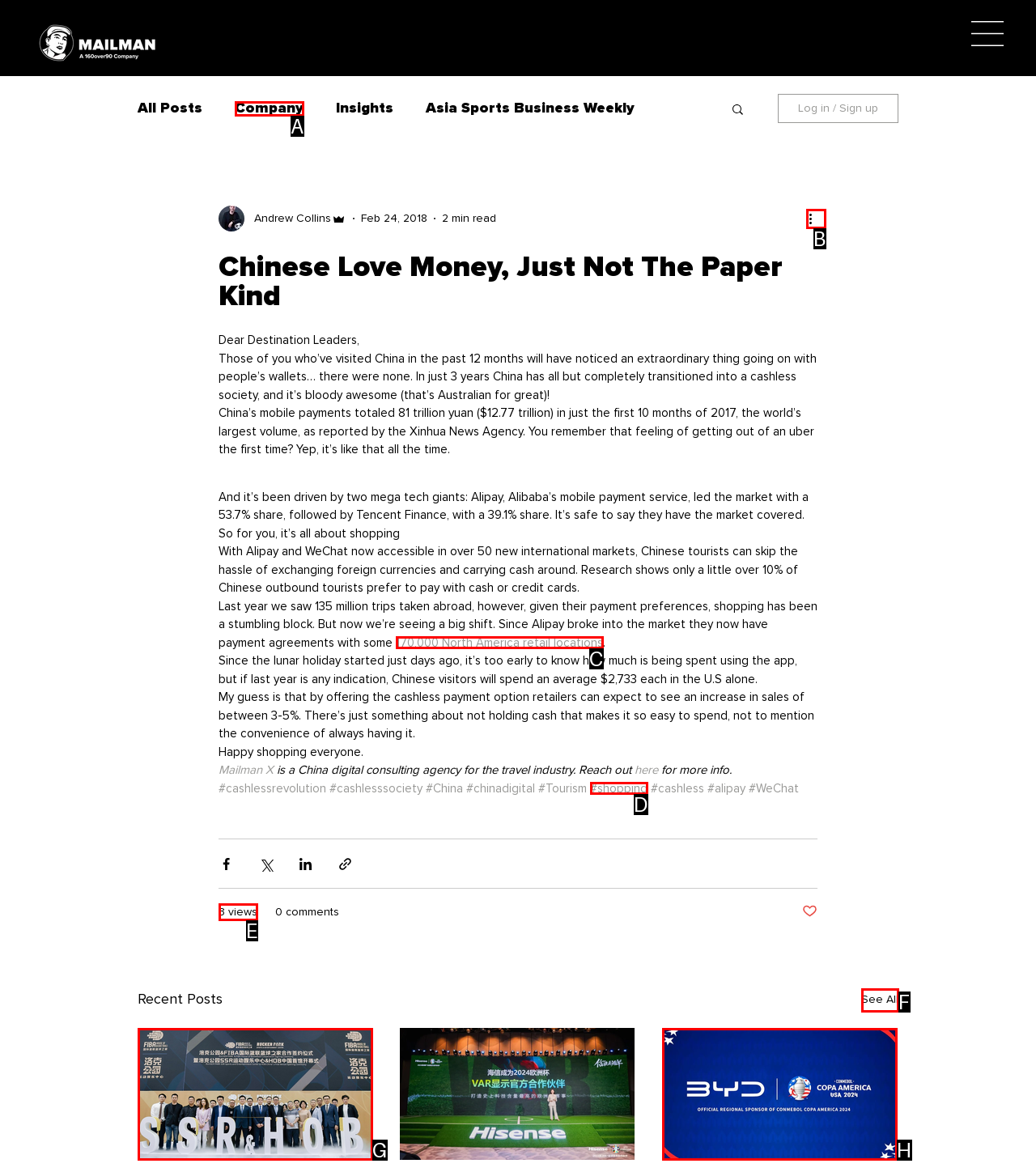From the description: Company, select the HTML element that fits best. Reply with the letter of the appropriate option.

A